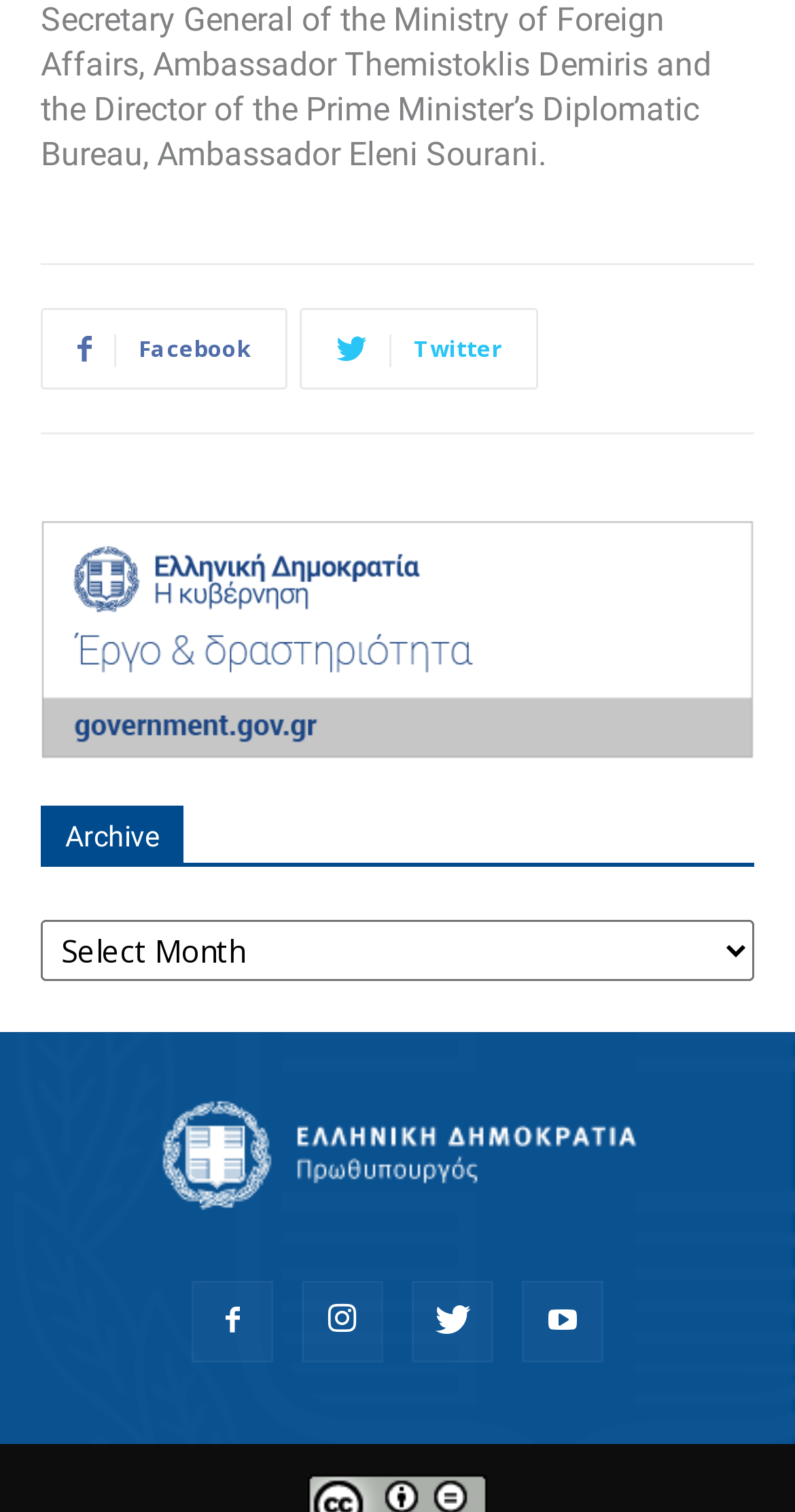Refer to the image and provide a thorough answer to this question:
How many links are present in the complementary section?

I found two link elements within the complementary section. One of them has an empty text and the other has an image. Therefore, there are two links present in the complementary section.